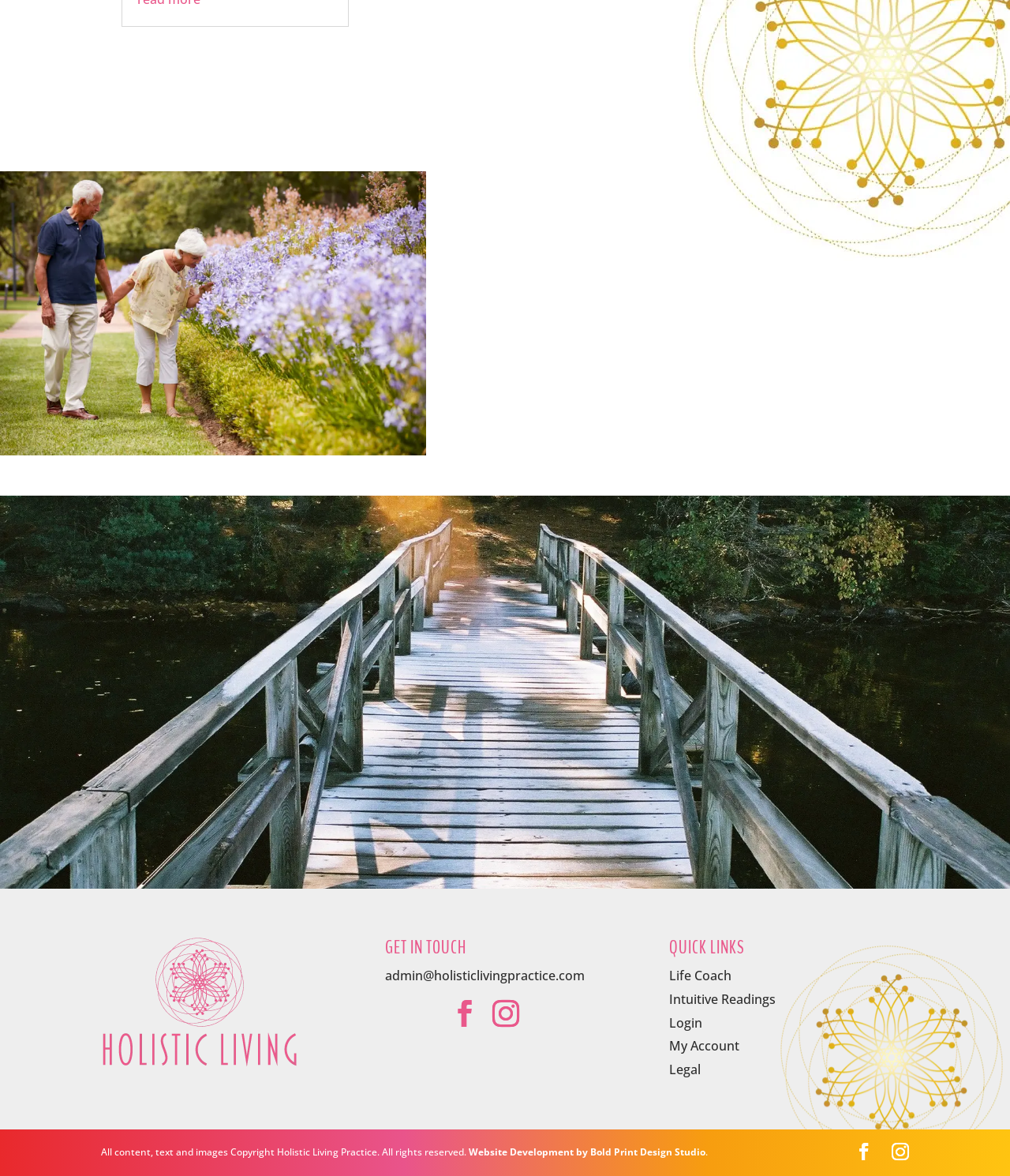What is the name of the logo in the footer?
Refer to the image and give a detailed response to the question.

I found the answer by looking at the image element with the description 'Holistic Living logo' in the footer section of the webpage, which is located at the bottom of the page.